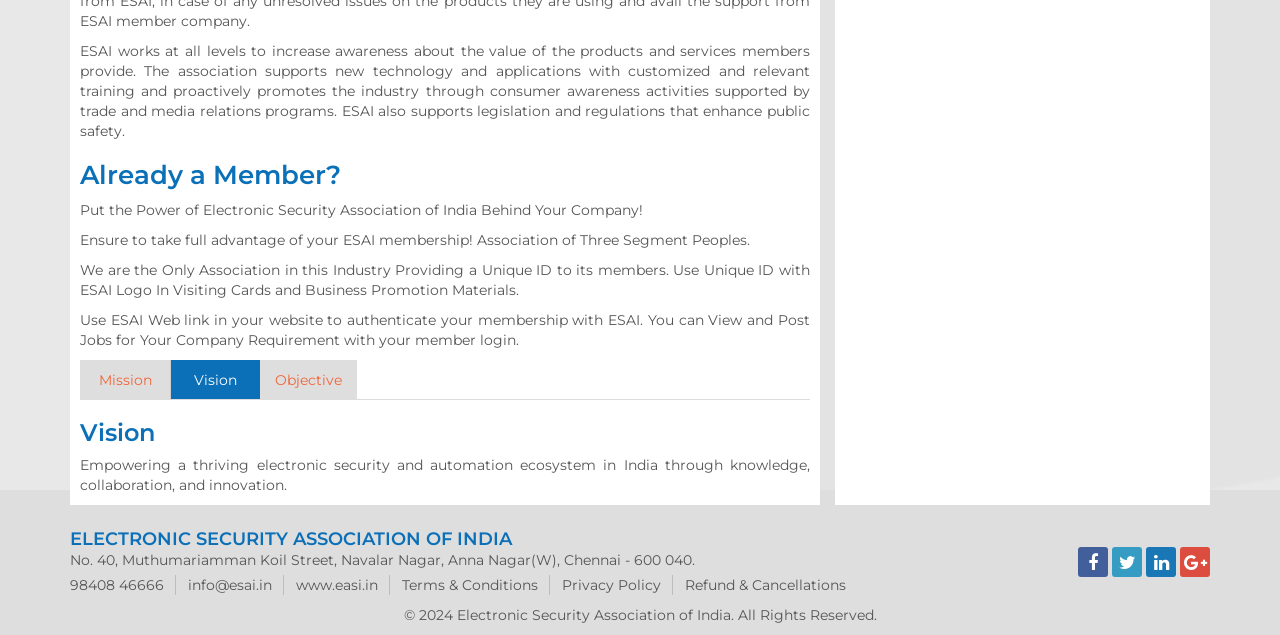Given the webpage screenshot, identify the bounding box of the UI element that matches this description: "Terms & Conditions".

[0.309, 0.905, 0.426, 0.937]